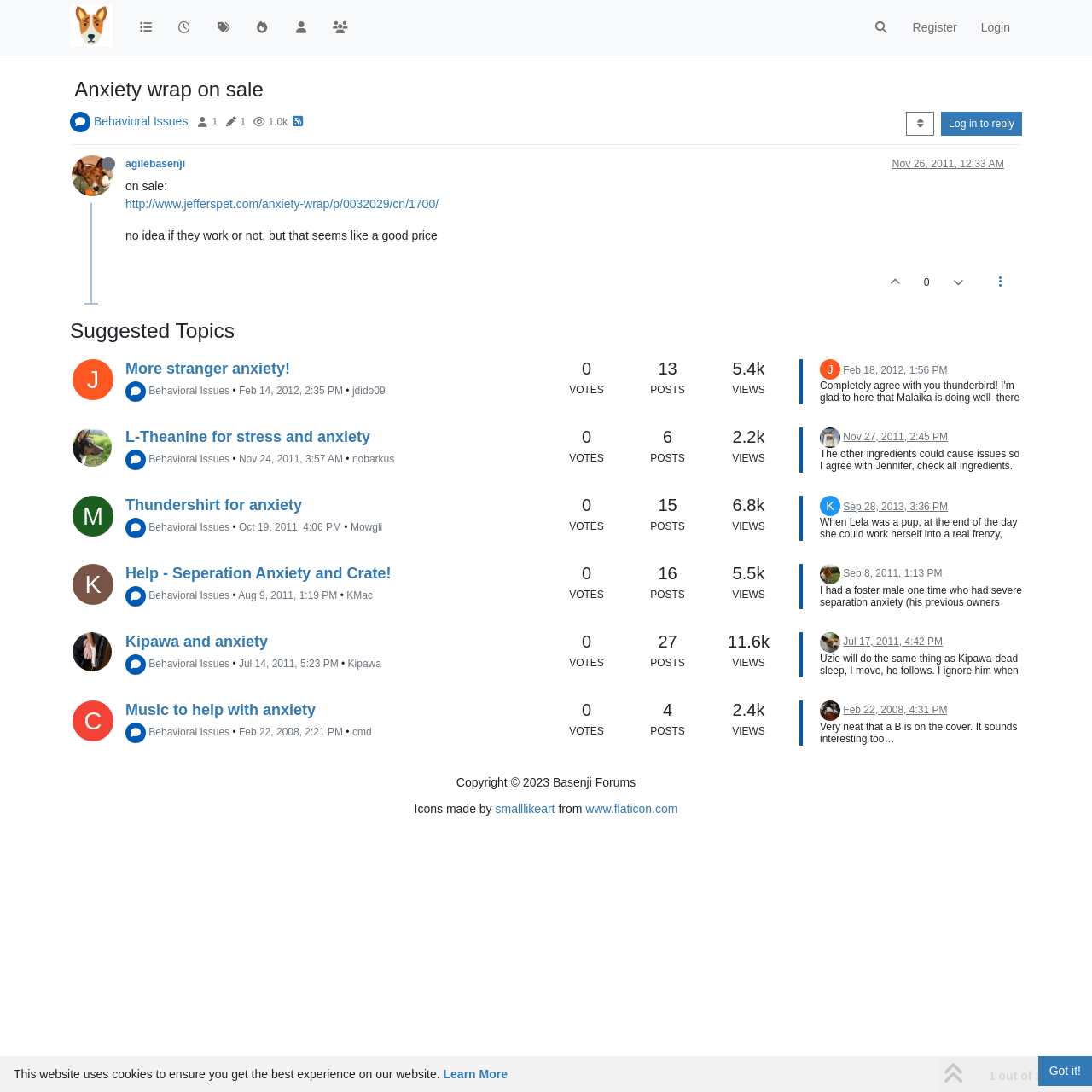Please specify the bounding box coordinates of the area that should be clicked to accomplish the following instruction: "View the anxiety wrap on sale post". The coordinates should consist of four float numbers between 0 and 1, i.e., [left, top, right, bottom].

[0.115, 0.164, 0.153, 0.177]